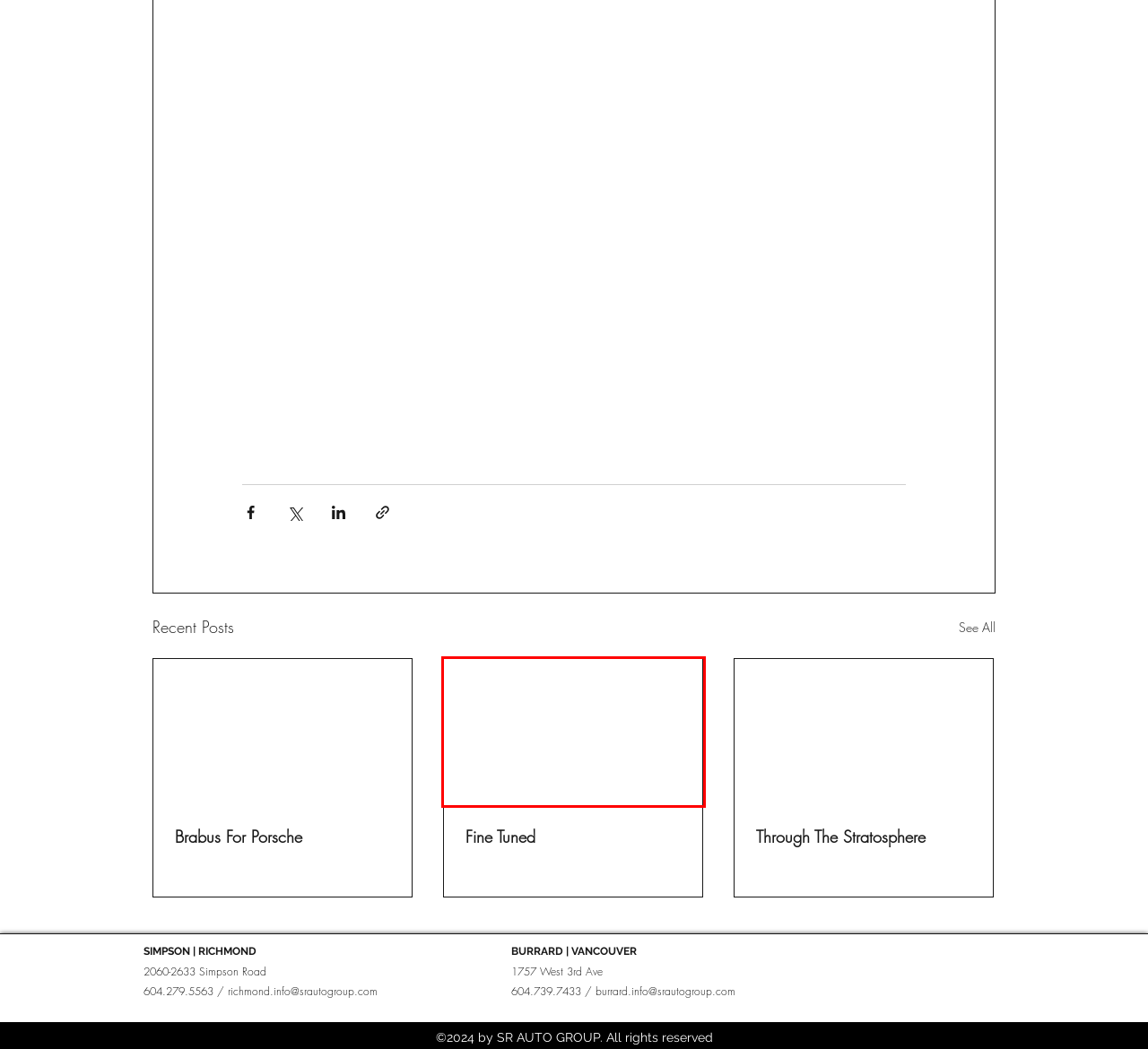Given a screenshot of a webpage featuring a red bounding box, identify the best matching webpage description for the new page after the element within the red box is clicked. Here are the options:
A. ABOUT | Sr Auto Group | British Columbia | Canada
B. Exotic Car Dealership | Sr Auto Group | British Columbia | Canada
C. Through The Stratosphere
D. Brabus For Porsche
E. INVENTORY | Sr Auto Group | British Columbia
F. Fine Tuned
G. SHOP | SR Auto Group
H. BLOG | Sr Auto Group | British Columbia

F